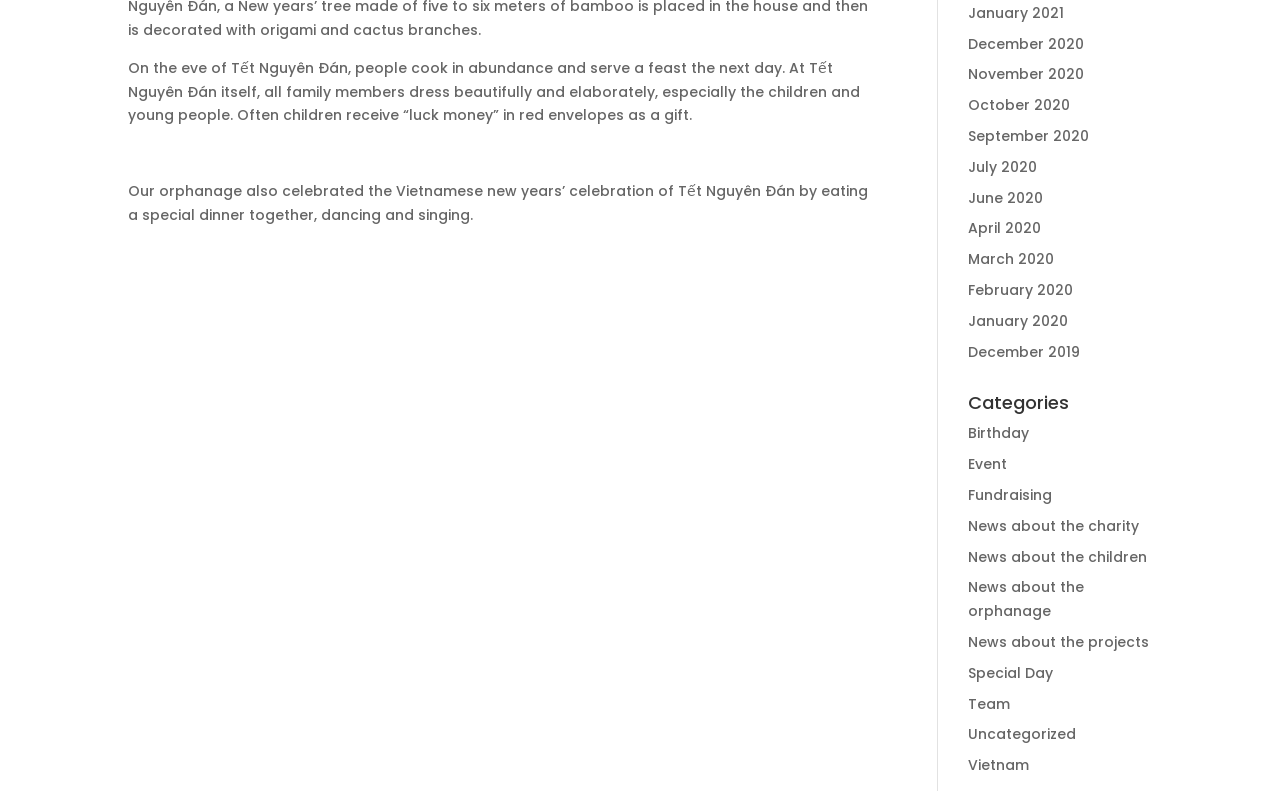How many links are there in the right sidebar?
Refer to the screenshot and respond with a concise word or phrase.

20